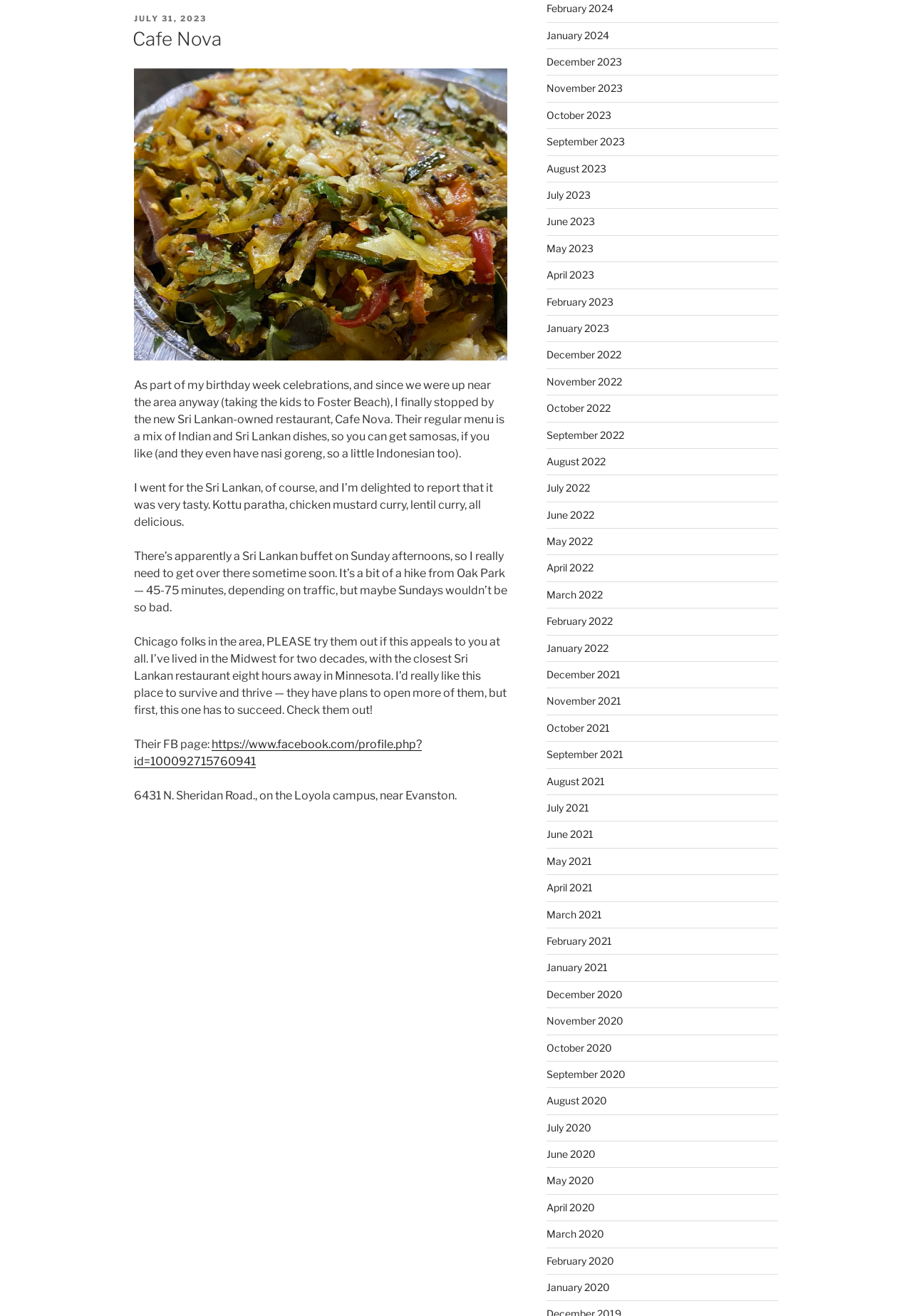Respond to the following question using a concise word or phrase: 
How long does it take to reach Cafe Nova from Oak Park?

45-75 minutes